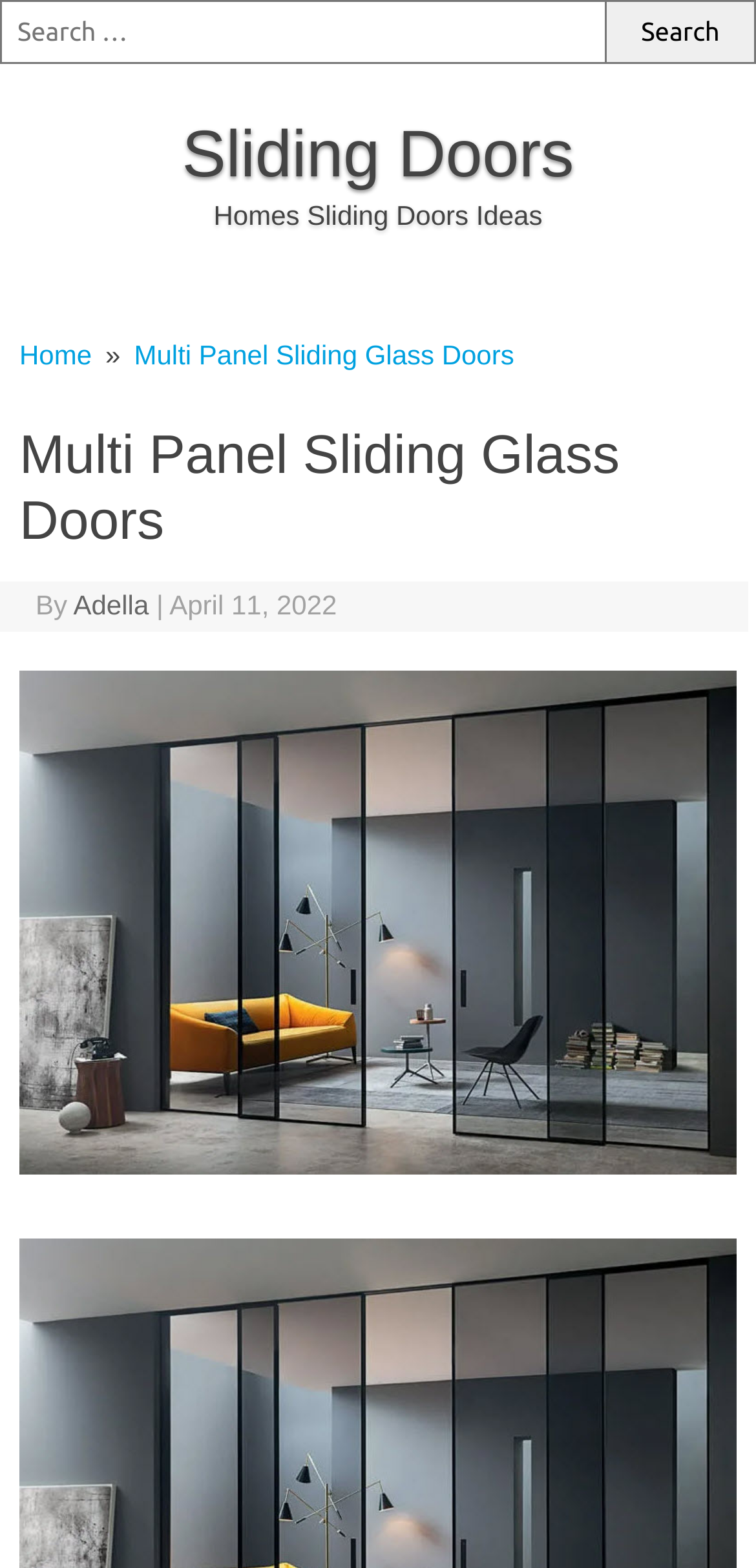Determine the bounding box coordinates for the area you should click to complete the following instruction: "Click on Sliding Doors".

[0.241, 0.075, 0.759, 0.122]